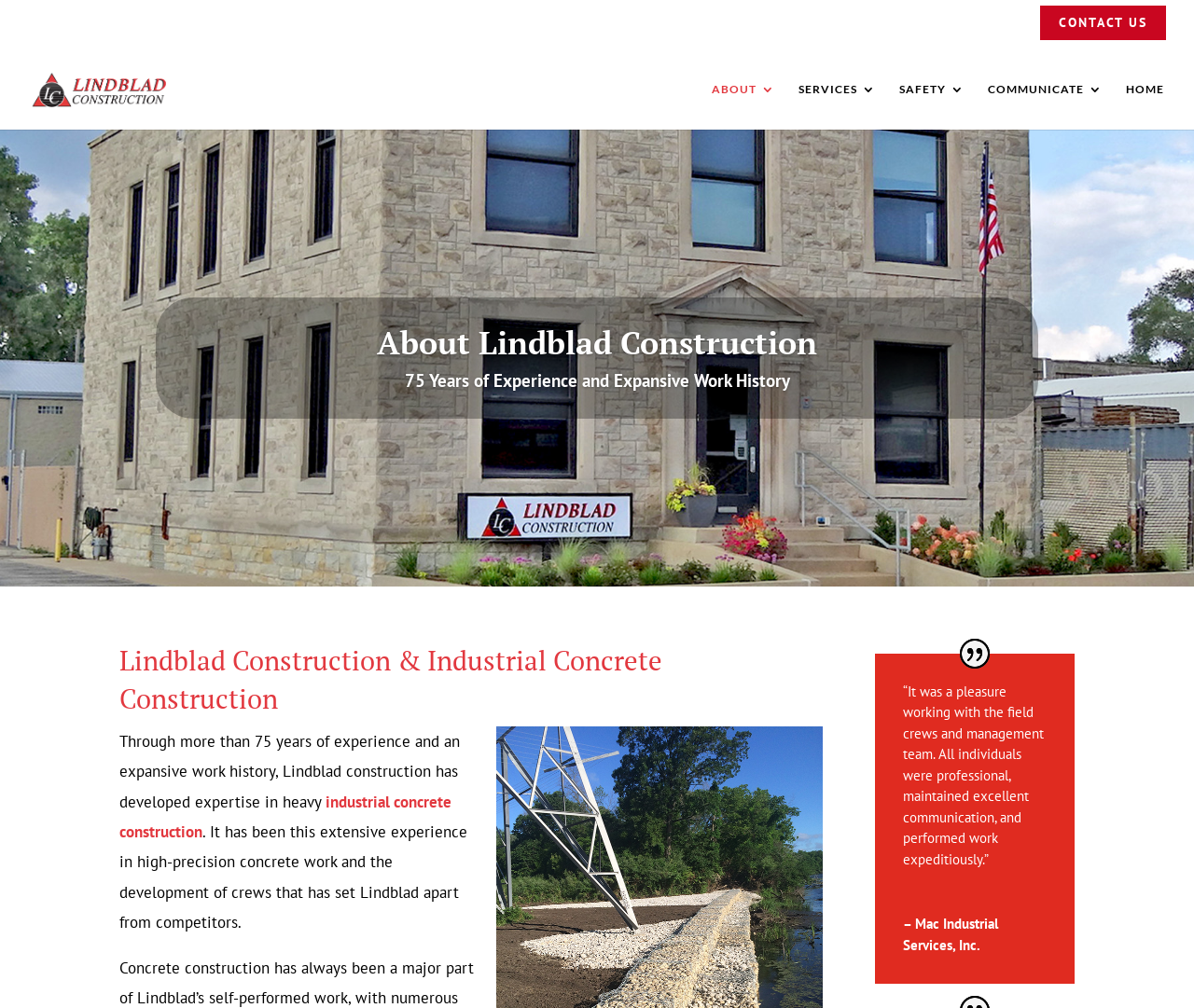Provide the bounding box coordinates of the area you need to click to execute the following instruction: "learn about Lindblad Construction".

[0.154, 0.323, 0.846, 0.367]